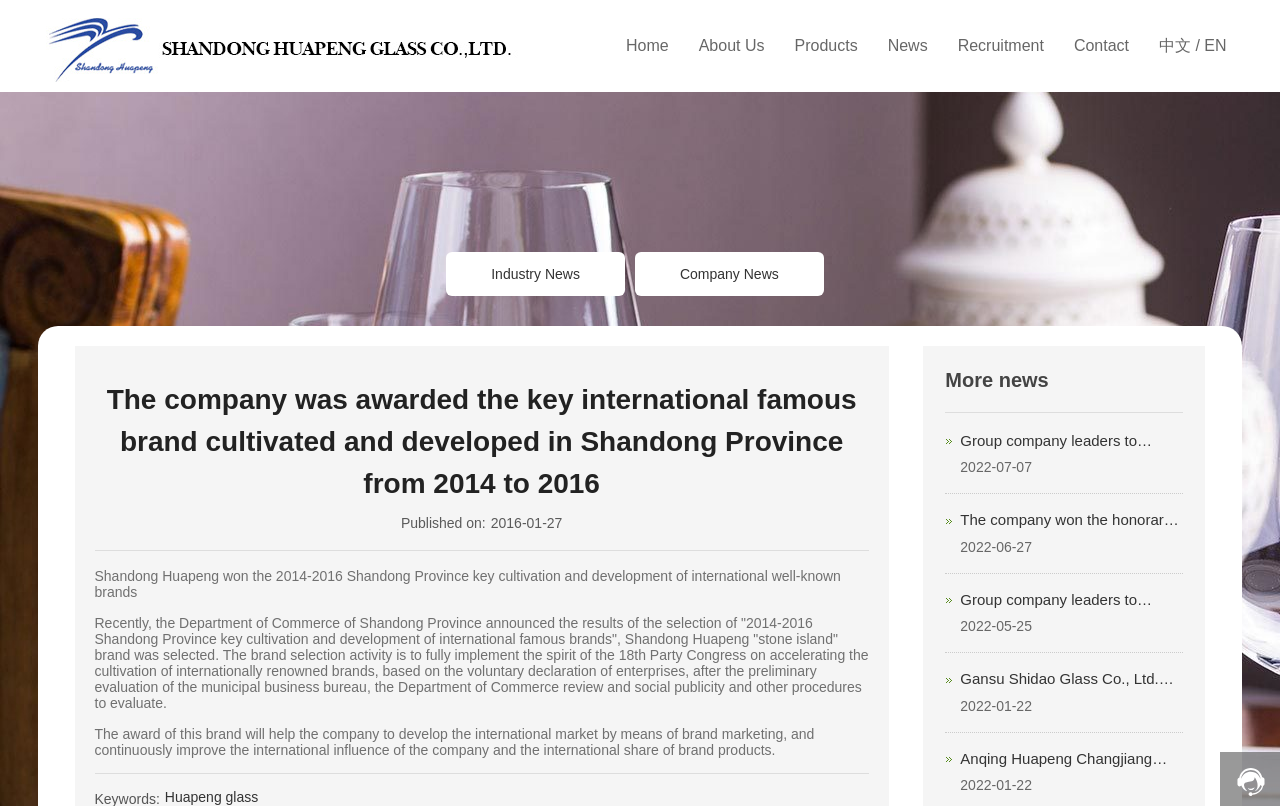Please find the bounding box coordinates of the section that needs to be clicked to achieve this instruction: "Click the 'About Us' link".

[0.546, 0.029, 0.597, 0.086]